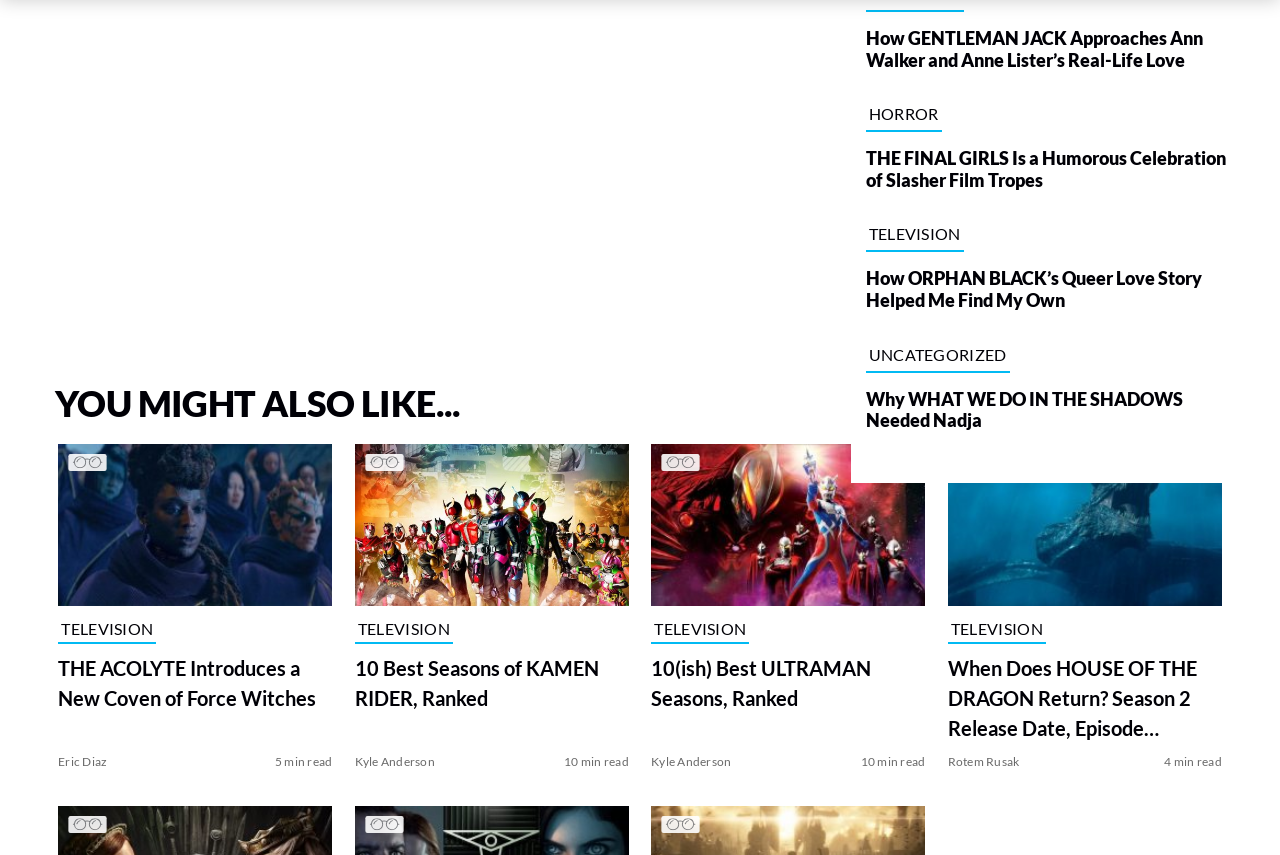Provide the bounding box coordinates of the HTML element described by the text: "Once Upon a Time". The coordinates should be in the format [left, top, right, bottom] with values between 0 and 1.

[0.177, 0.646, 0.285, 0.668]